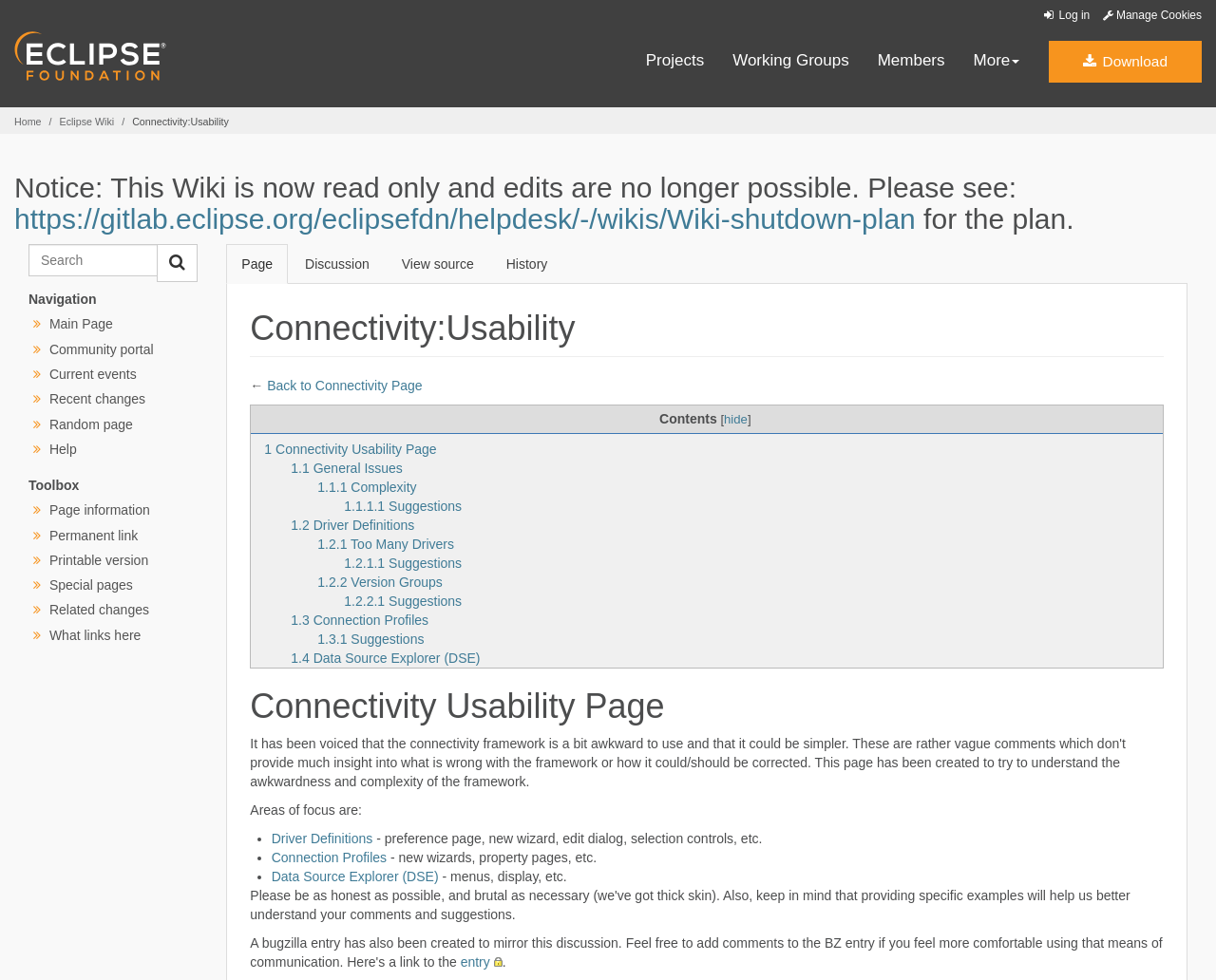What is the purpose of the 'More' button?
Offer a detailed and full explanation in response to the question.

The 'More' button is a button element with a bounding box coordinate of [0.8, 0.052, 0.838, 0.074]. It is used to show more options or links related to the projects, working groups, and members sections. When clicked, it may reveal additional links or content.